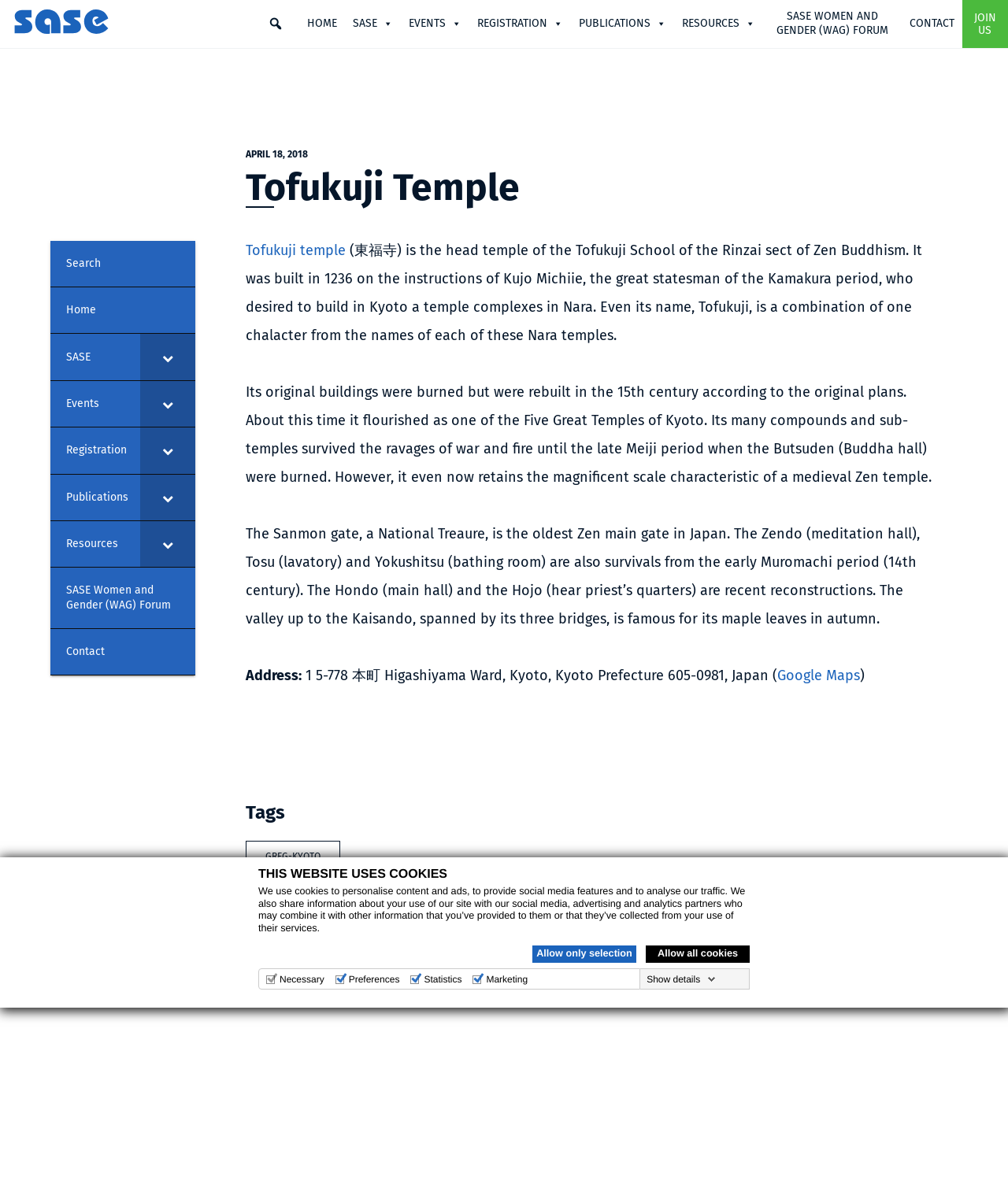Using the information from the screenshot, answer the following question thoroughly:
What is the address of the temple?

The address of the temple can be found in the text 'Address: 1-5-778 本町 Higashiyama Ward, Kyoto, Kyoto Prefecture 605-0981, Japan' on the webpage.